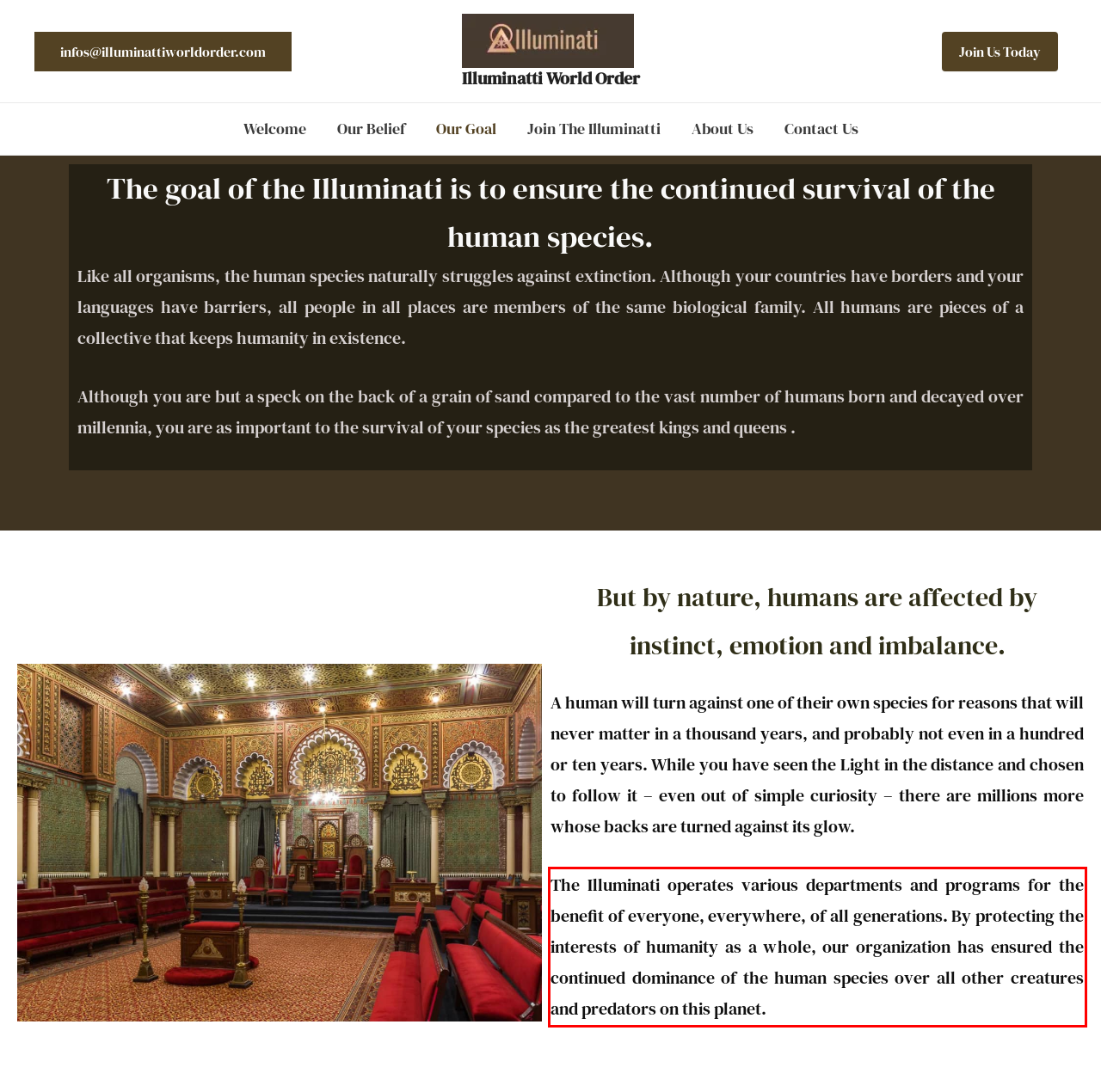Examine the webpage screenshot, find the red bounding box, and extract the text content within this marked area.

The Illuminati operates various departments and programs for the benefit of everyone, everywhere, of all generations. By protecting the interests of humanity as a whole, our organization has ensured the continued dominance of the human species over all other creatures and predators on this planet.